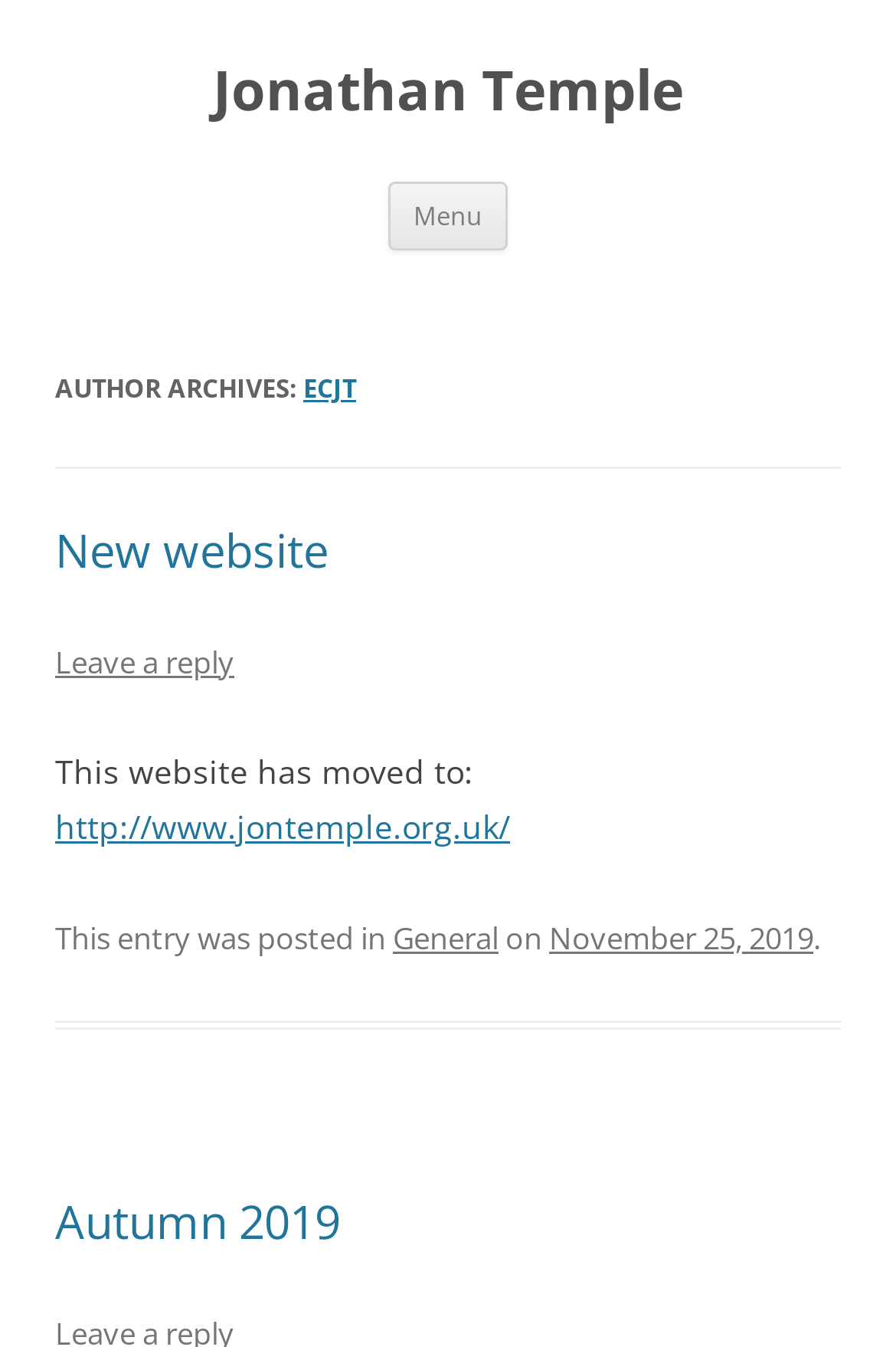What is the category of the latest article?
Provide an in-depth and detailed answer to the question.

The category of the latest article 'New website' is mentioned as 'General' in the footer section.